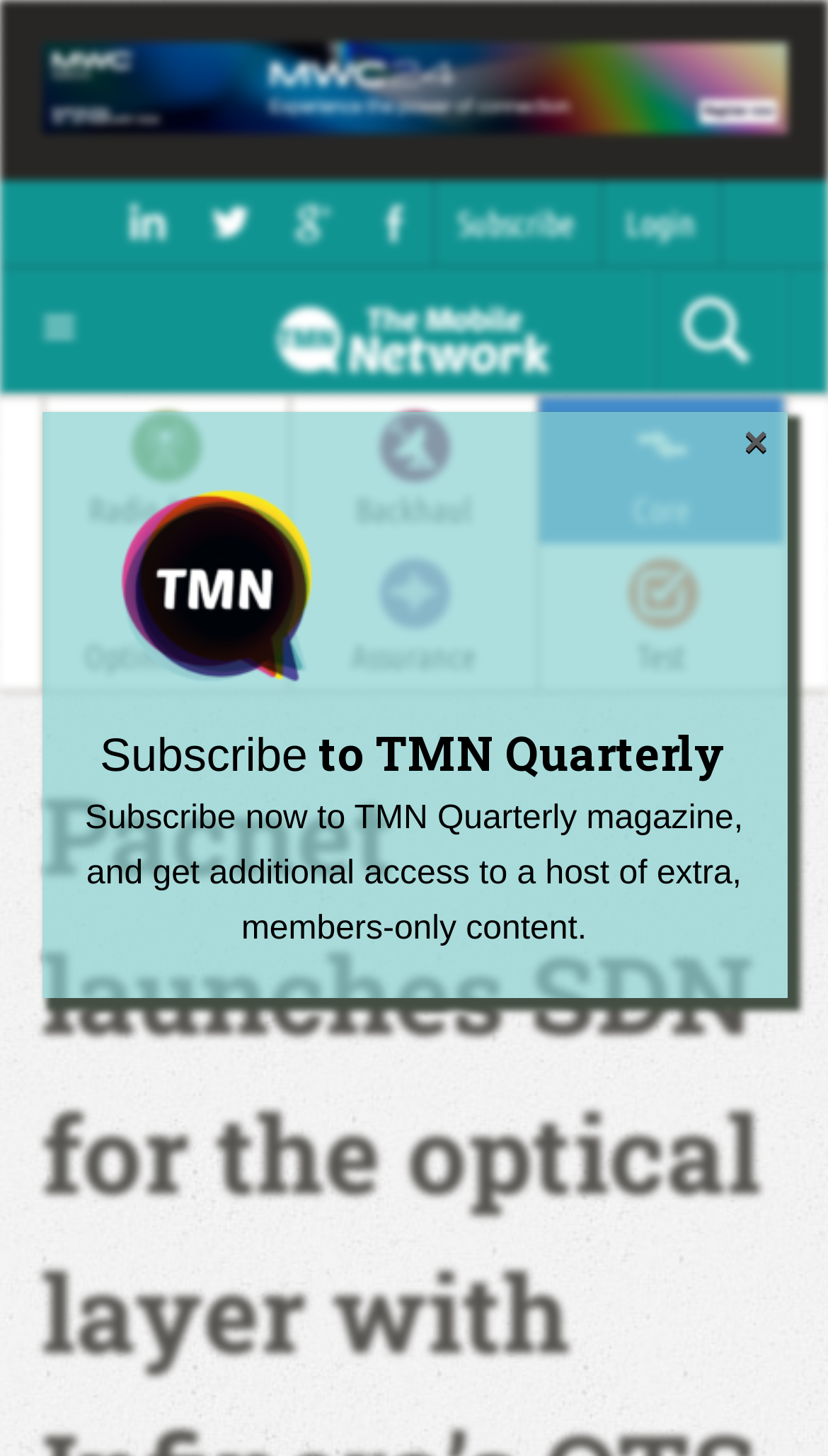Please locate and generate the primary heading on this webpage.

Pacnet launches SDN for the optical layer with Infinera’s OTS software